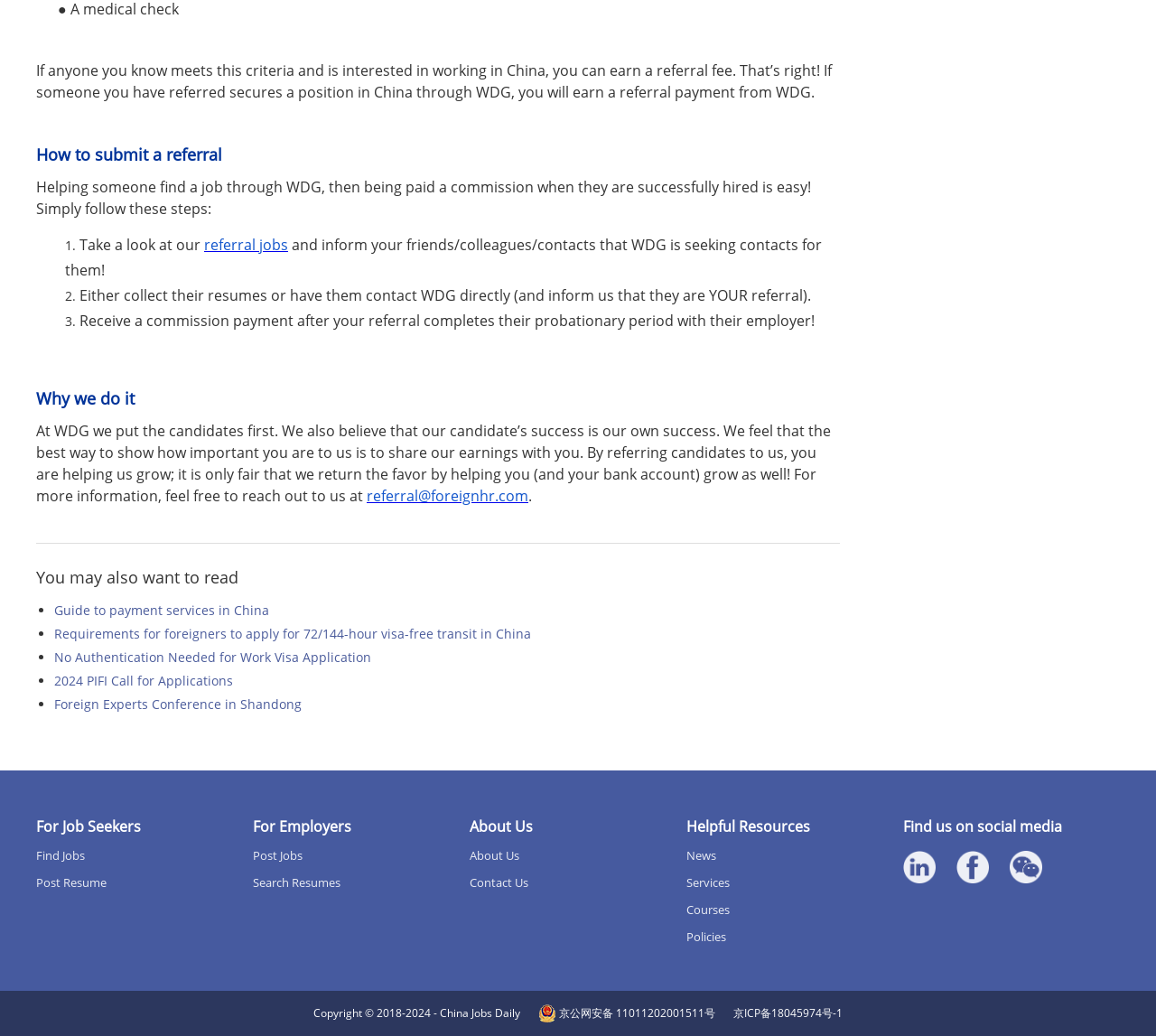How many social media platforms are listed?
Could you answer the question in a detailed manner, providing as much information as possible?

The webpage lists three social media platforms: LinkedIn, Facebook, and WeChat, which are represented by their respective icons.